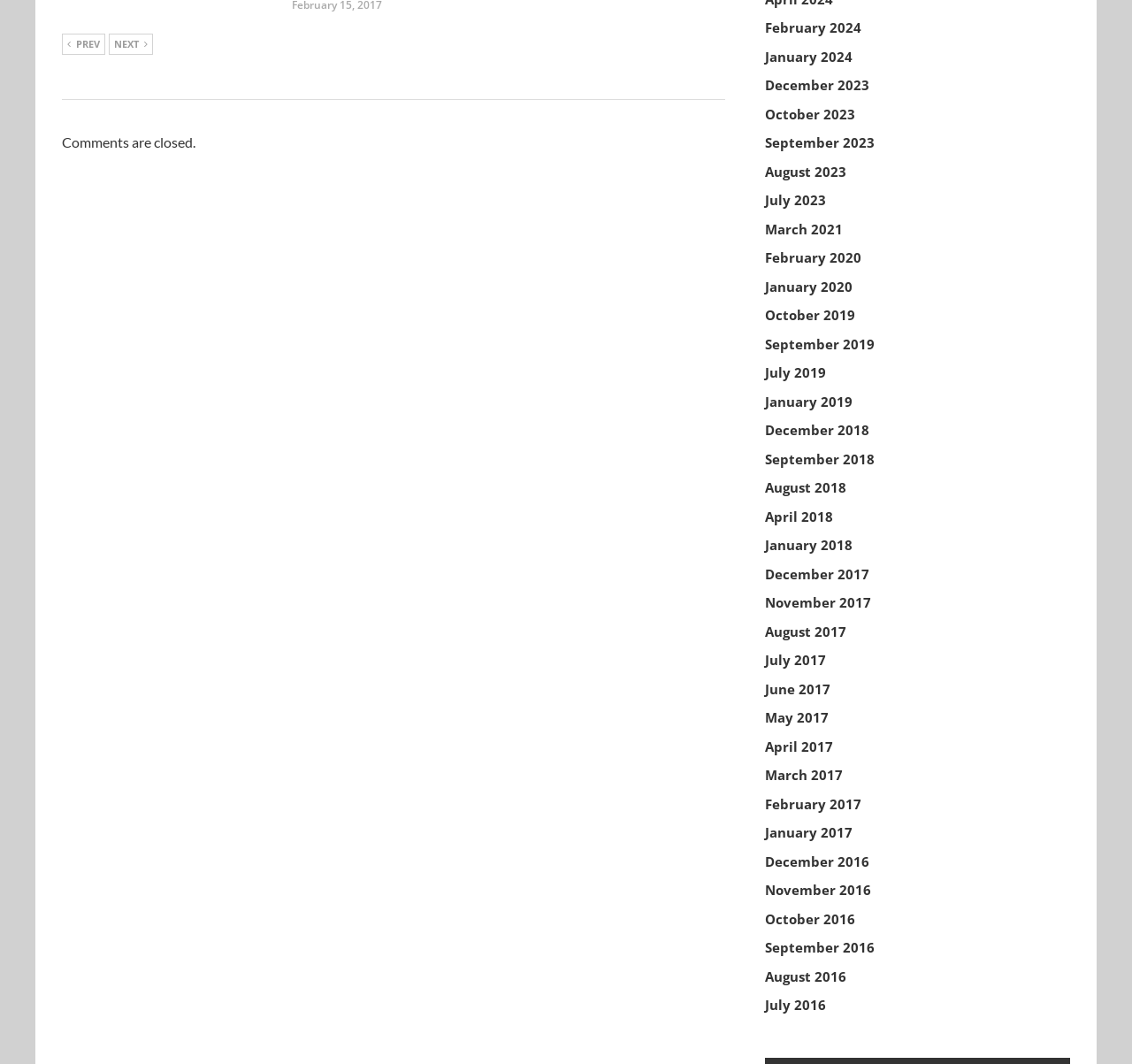How many months are listed on the webpage?
Please provide a single word or phrase in response based on the screenshot.

35